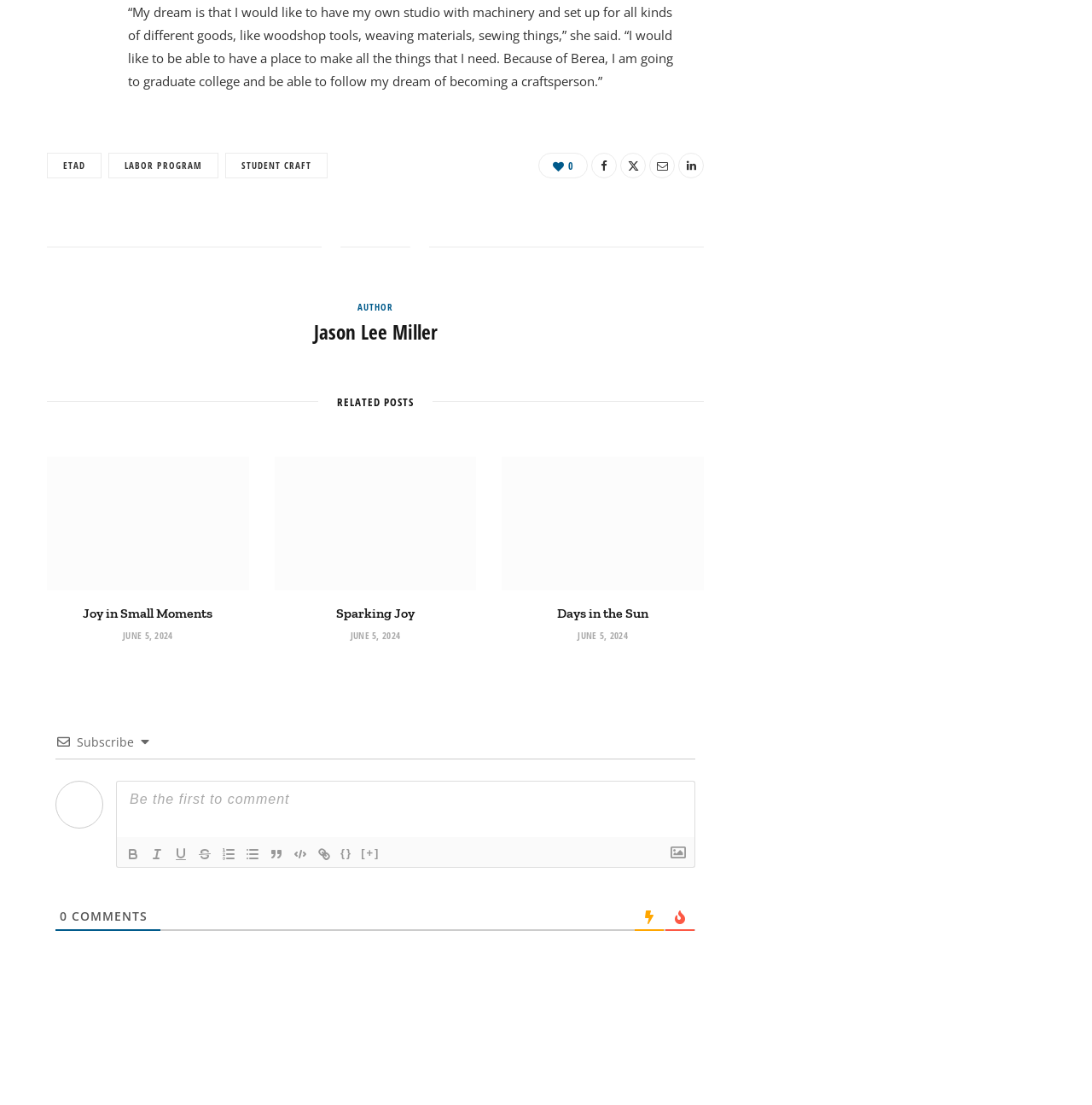Answer the question below in one word or phrase:
What is the author of the article?

Jason Lee Miller